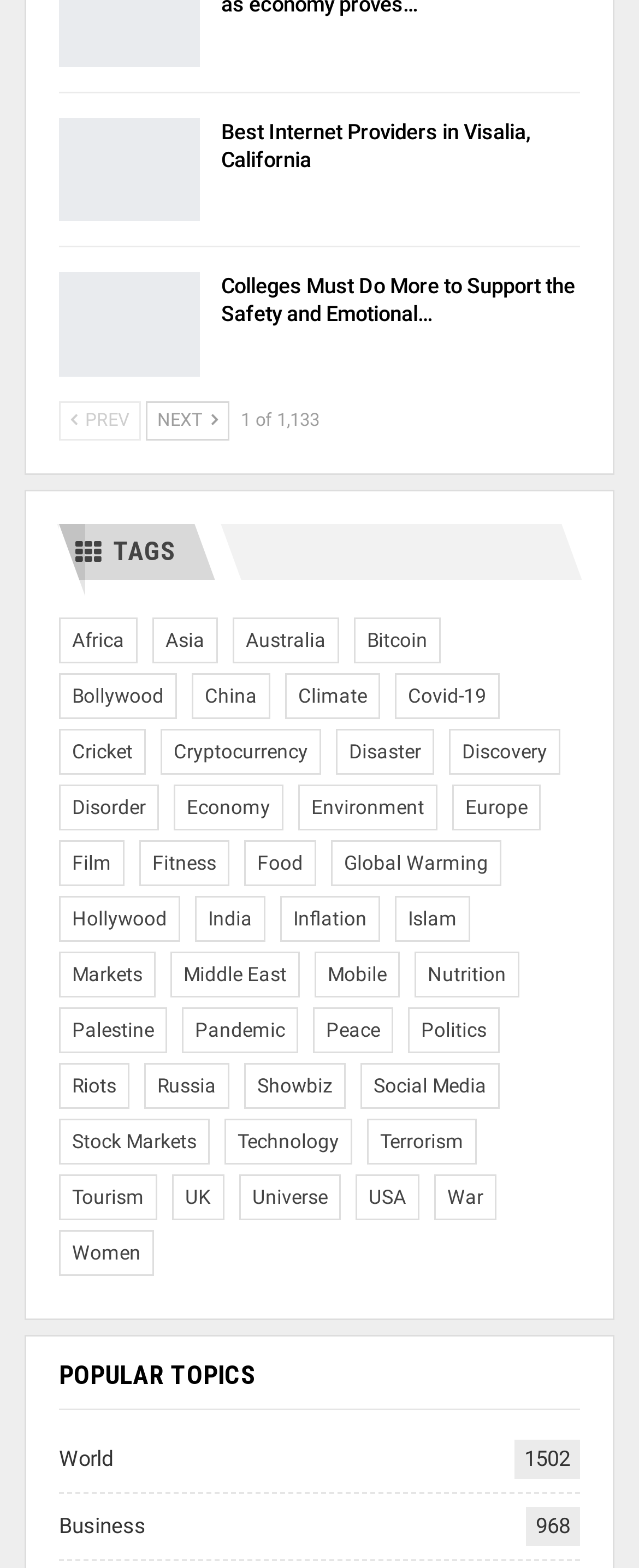Locate the bounding box coordinates of the region to be clicked to comply with the following instruction: "Explore the 'Technology' category". The coordinates must be four float numbers between 0 and 1, in the form [left, top, right, bottom].

[0.351, 0.713, 0.551, 0.743]